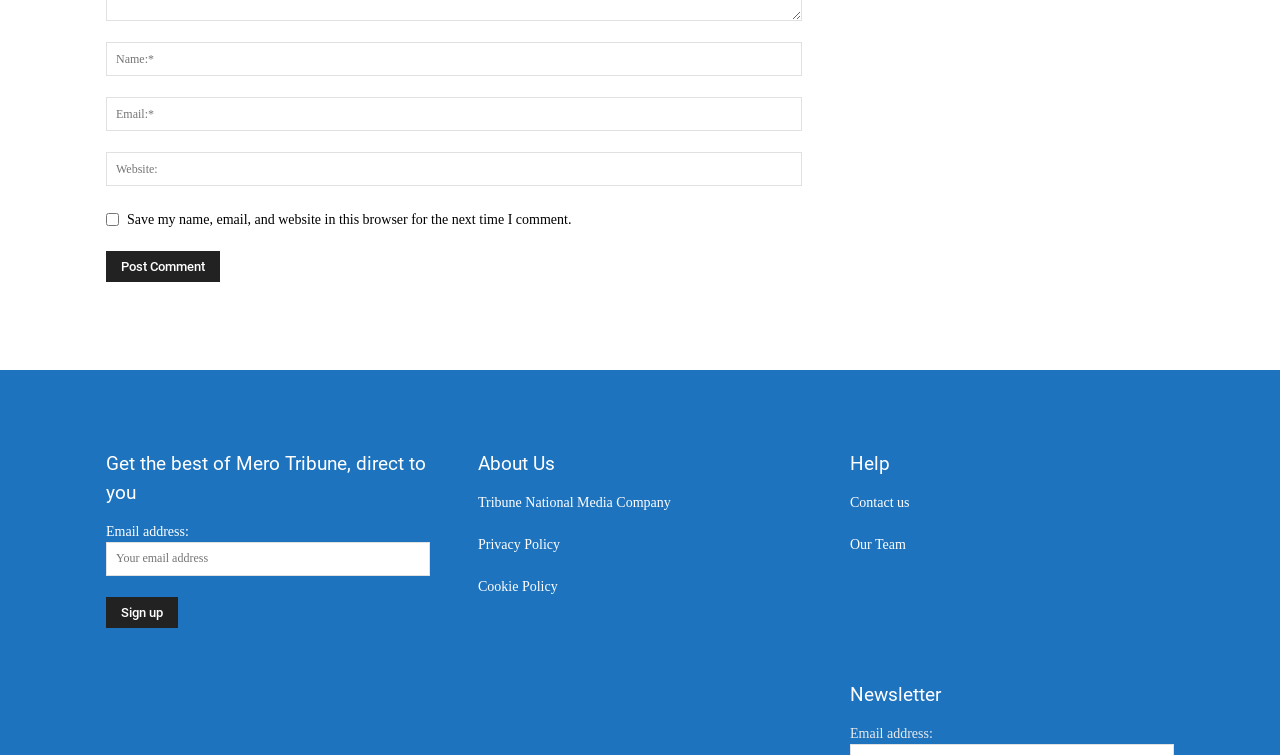Specify the bounding box coordinates of the area to click in order to execute this command: 'Click the Post Comment button'. The coordinates should consist of four float numbers ranging from 0 to 1, and should be formatted as [left, top, right, bottom].

[0.083, 0.332, 0.172, 0.373]